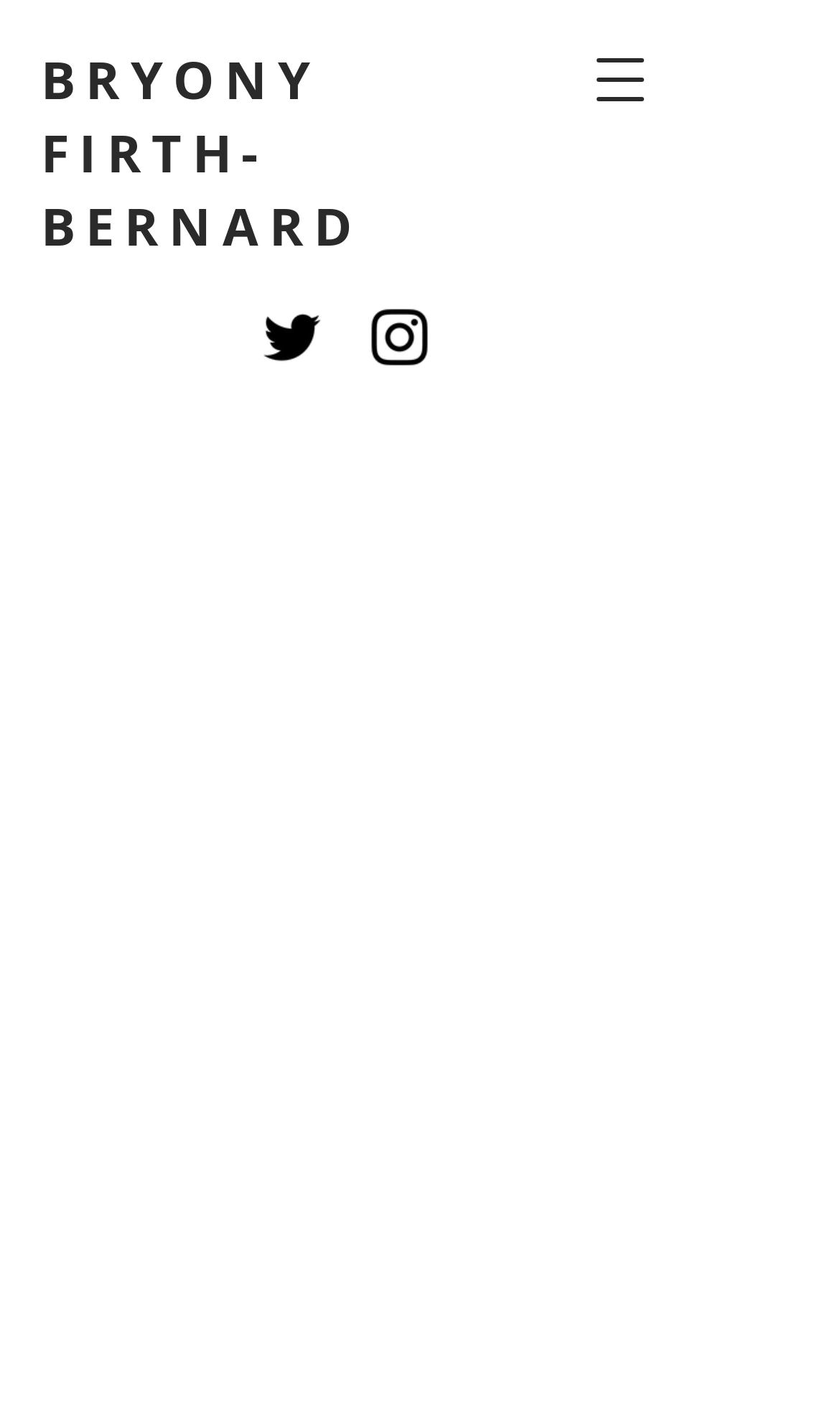Analyze the image and provide a detailed answer to the question: What is the position of the 'Social Bar' relative to the author's name?

The 'Social Bar' is located below the author's name, as indicated by its y1 coordinate being greater than the y1 coordinate of the author's name link element.